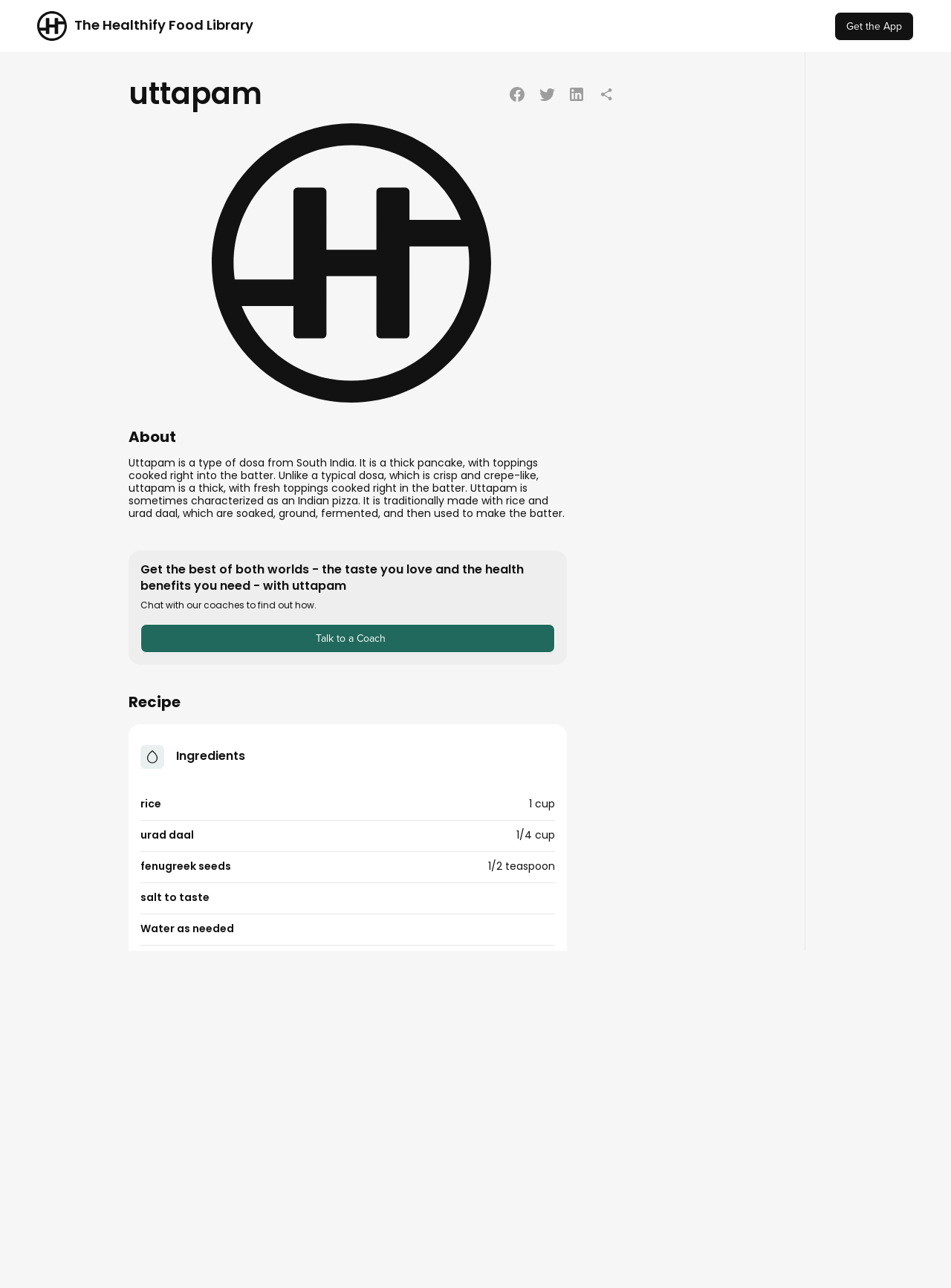What is the purpose of soaking the rice, urad daal, and fenugreek seeds?
From the image, respond using a single word or phrase.

For 4-6 hours